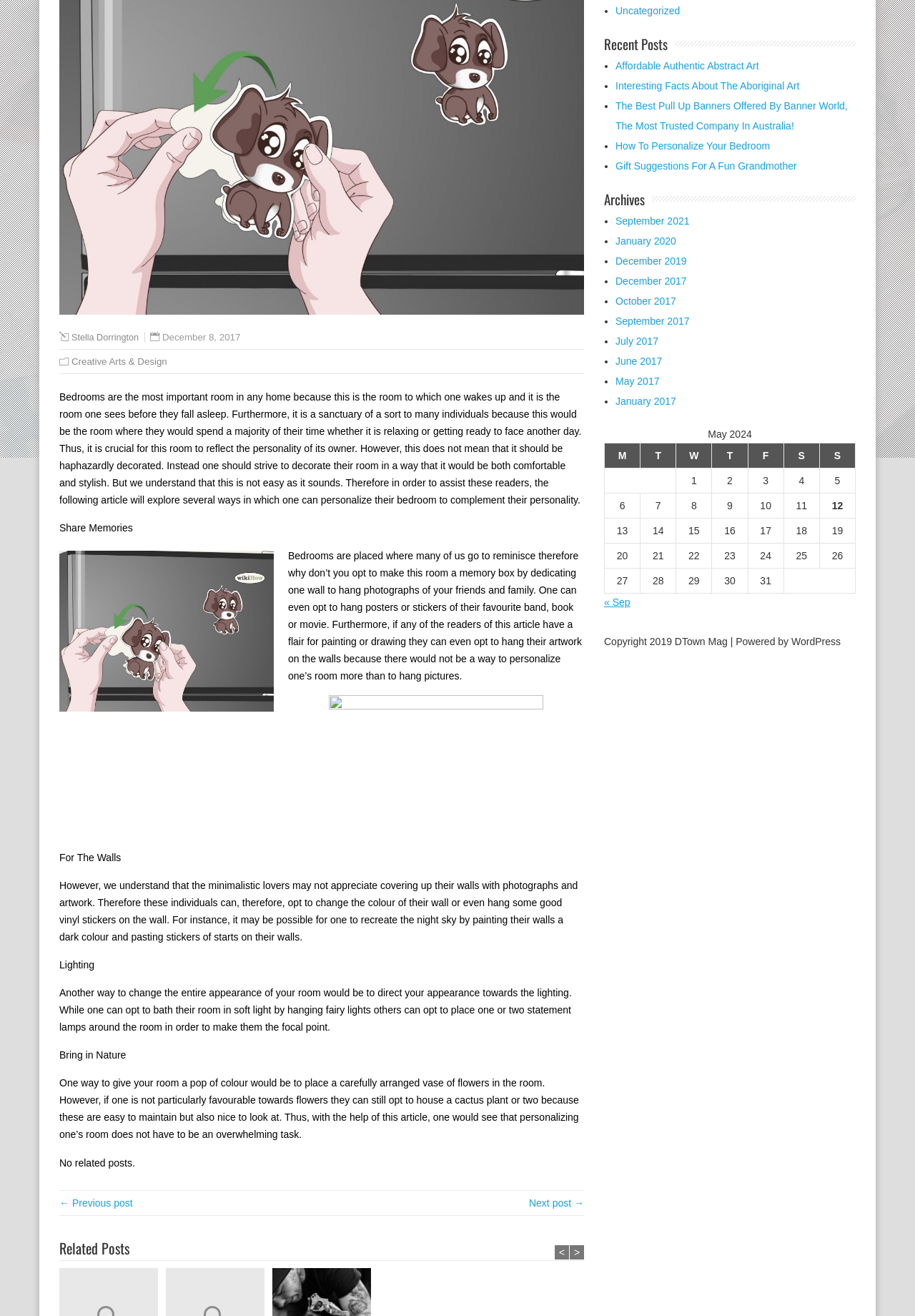Locate and provide the bounding box coordinates for the HTML element that matches this description: "← Previous post".

[0.065, 0.91, 0.145, 0.918]